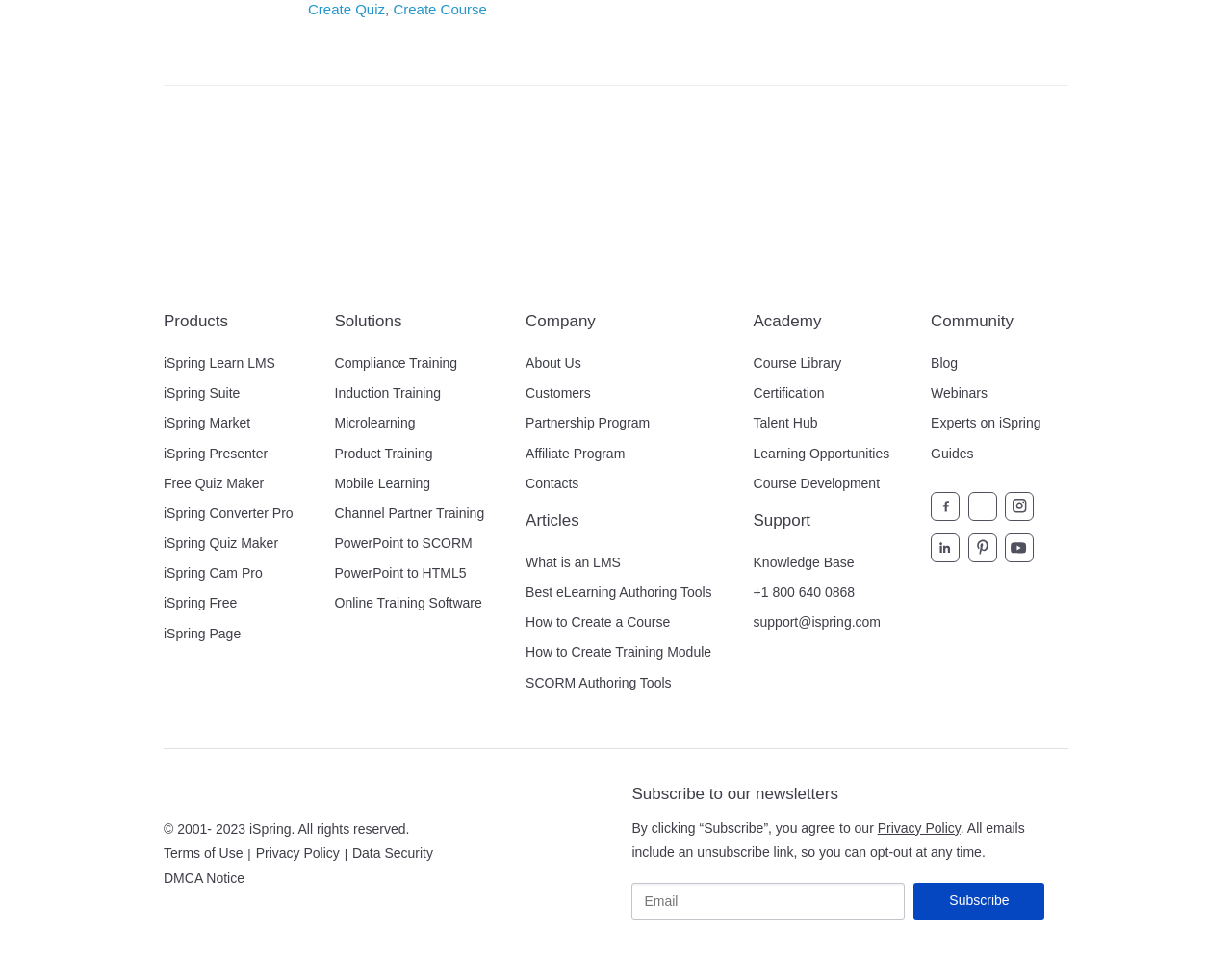How many product categories are listed on the website?
Use the information from the image to give a detailed answer to the question.

I counted the number of links under the 'Products' section, and there are 7 product categories listed, including iSpring Learn LMS, iSpring Suite, iSpring Market, and others.